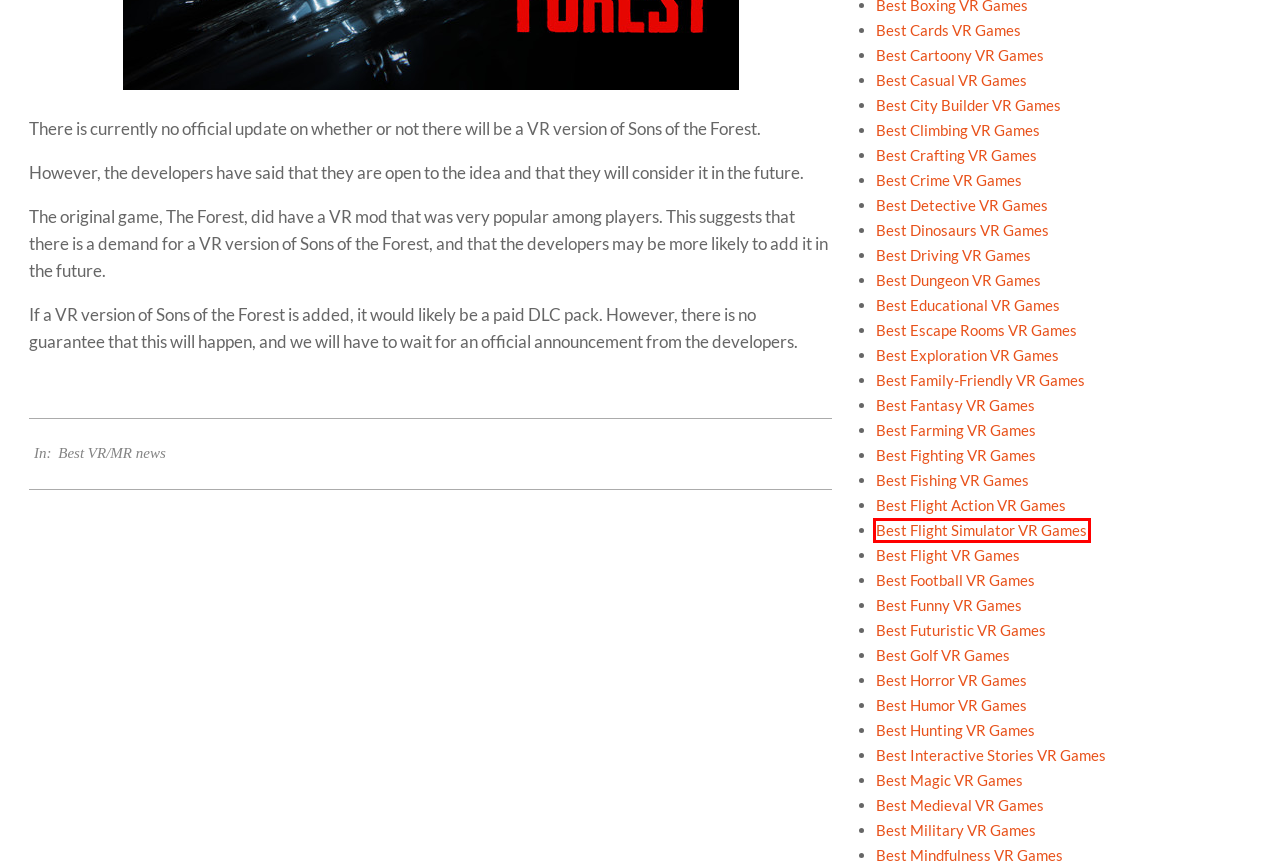Given a webpage screenshot with a red bounding box around a UI element, choose the webpage description that best matches the new webpage after clicking the element within the bounding box. Here are the candidates:
A. Best Funny VR Games – VRGameUniverse.com Quest 2, Quest 3, PC VR Hadset
B. Best Dinosaurs VR Games – VRGameUniverse.com Quest 2, Quest 3, PC VR Hadset
C. Best Interactive Stories VR Games – VRGameUniverse.com Quest 2, Quest 3, PC VR Hadset
D. Best Flight Simulator VR Games – VRGameUniverse.com Quest 2, Quest 3, PC VR Hadset
E. Best Horror VR Games – VRGameUniverse.com Quest 2, Quest 3, PC VR Hadset
F. Best Detective VR Games – VRGameUniverse.com Quest 2, Quest 3, PC VR Hadset
G. Best Fantasy VR Games – VRGameUniverse.com Quest 2, Quest 3, PC VR Hadset
H. Best Military VR Games – VRGameUniverse.com Quest 2, Quest 3, PC VR Hadset

D